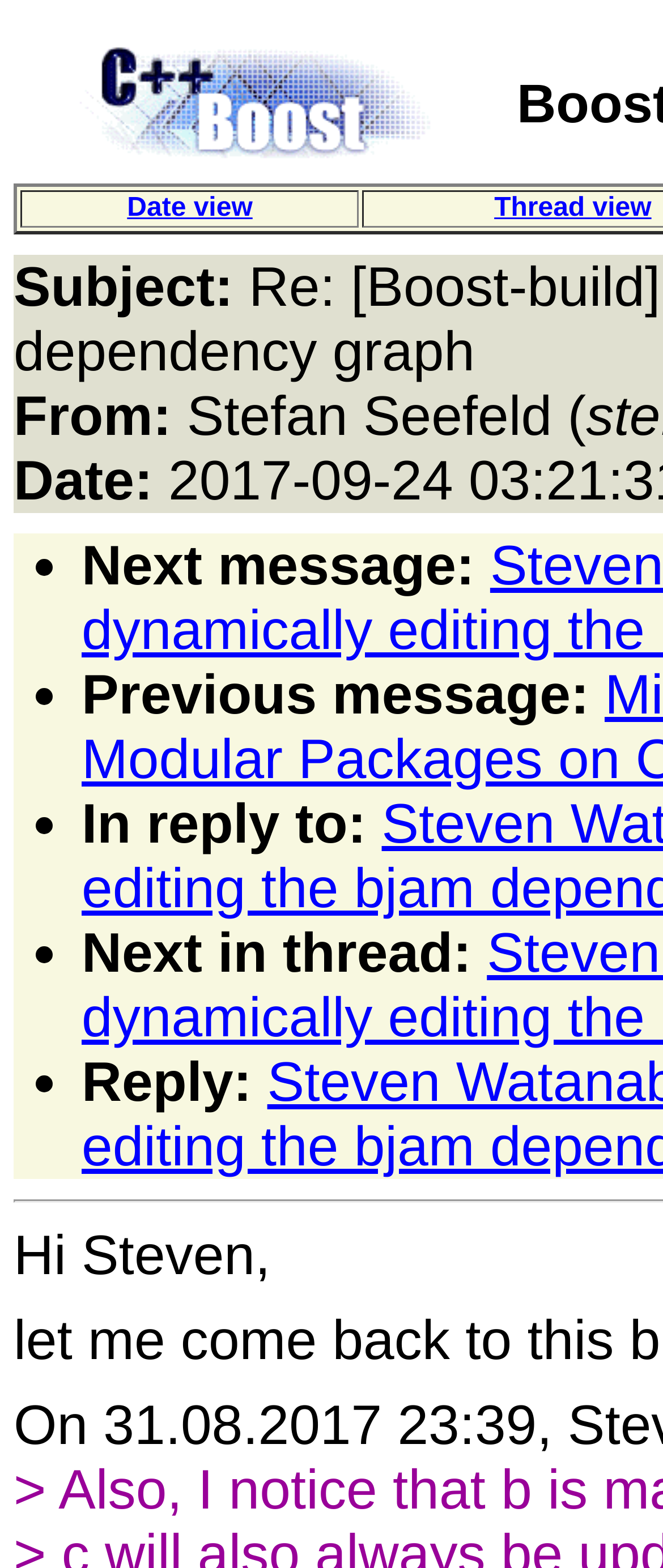Given the description "alt="Boost logo"", determine the bounding box of the corresponding UI element.

[0.038, 0.095, 0.749, 0.114]